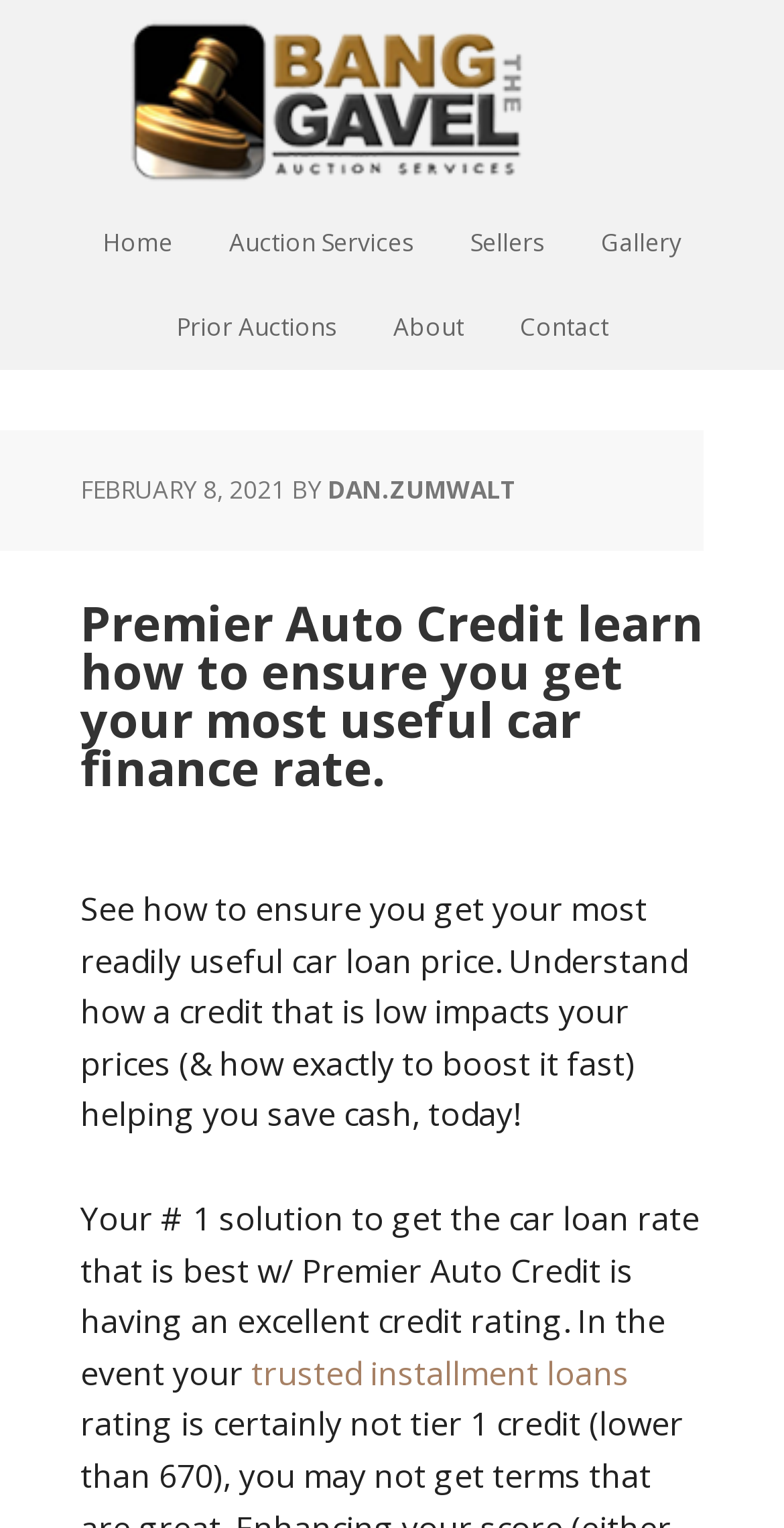Provide a short answer using a single word or phrase for the following question: 
What is the date mentioned on the webpage?

FEBRUARY 8, 2021